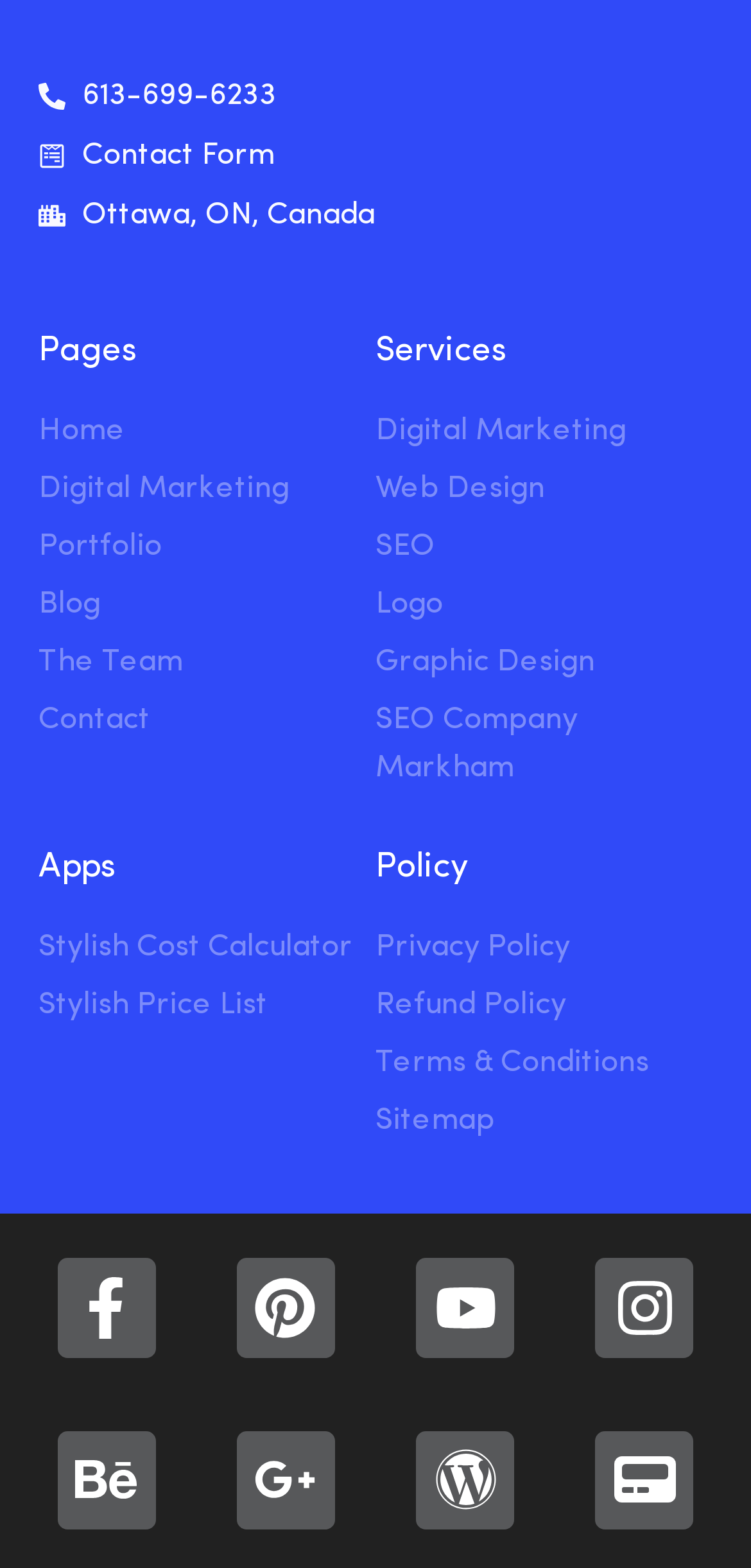What is the name of the cost calculator app?
Give a single word or phrase answer based on the content of the image.

Stylish Cost Calculator